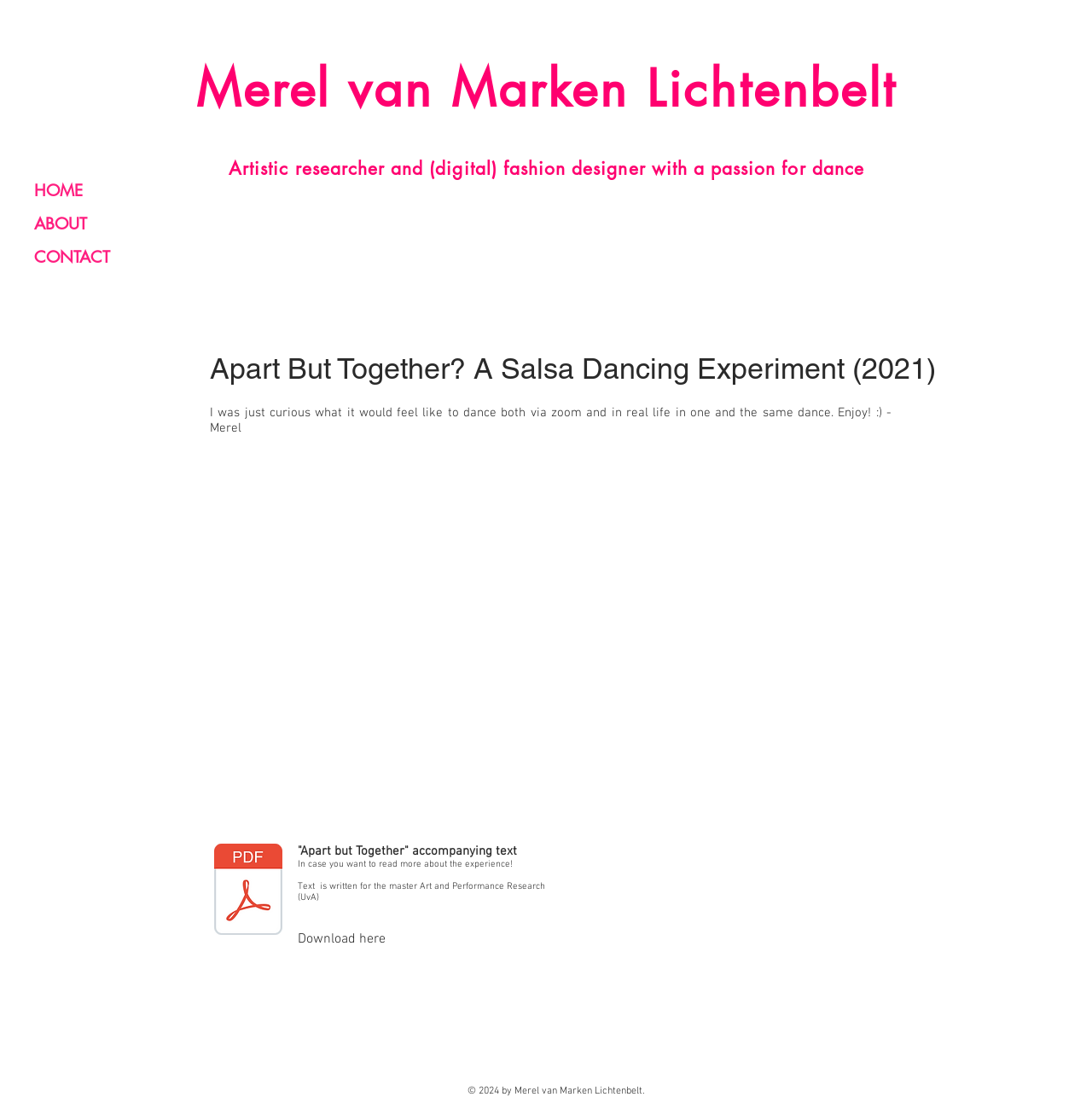What is the year of the copyright?
Look at the screenshot and respond with one word or a short phrase.

2024